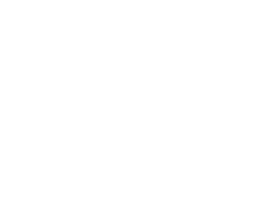What is the purpose of the Fraunhofer IWS laser multi-pass narrow-gap welding process?
Please use the image to provide an in-depth answer to the question.

The caption explains that the Fraunhofer IWS laser multi-pass narrow-gap welding process plays a critical role in steel construction, indicating its importance in the manufacturing and construction processes.